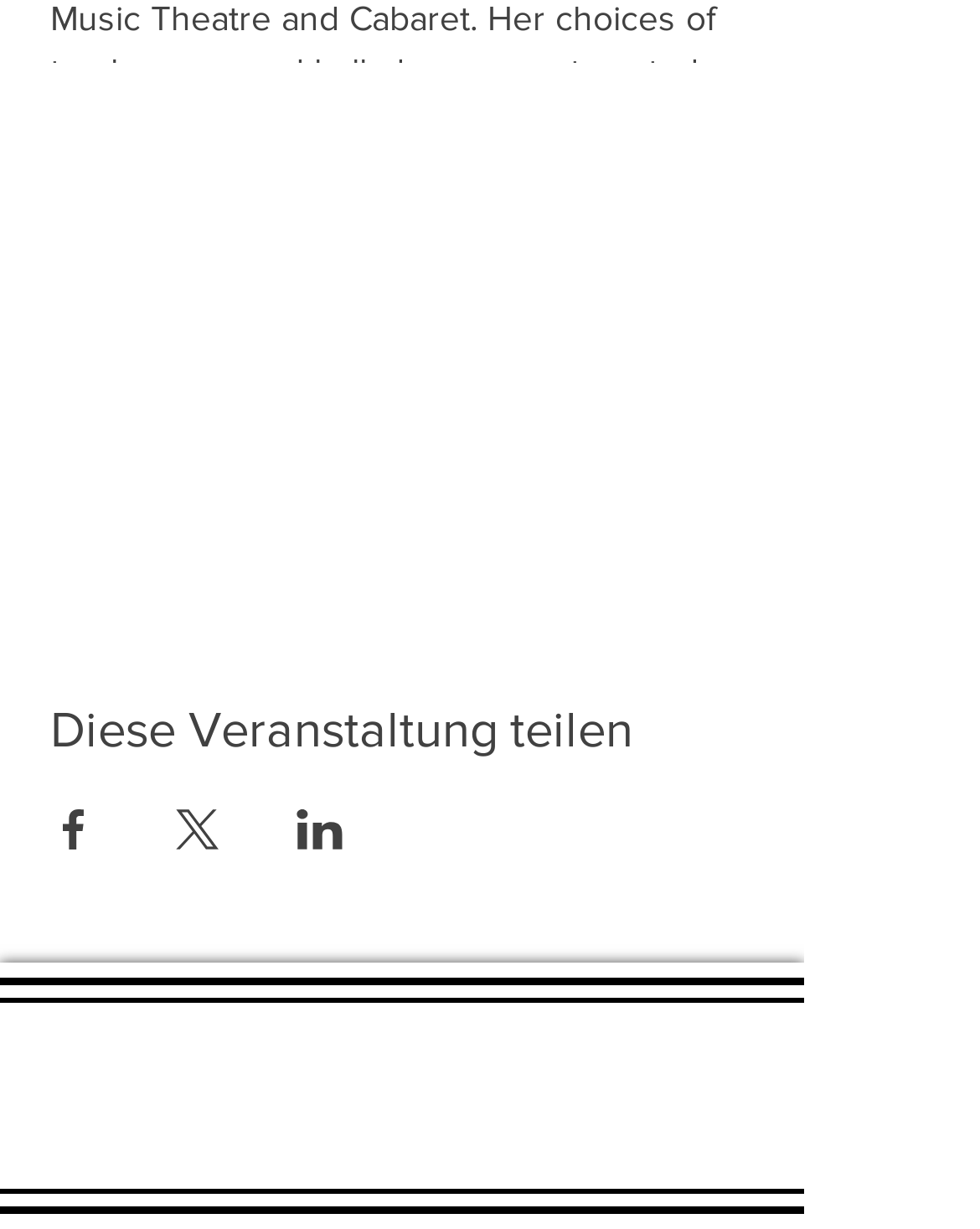Please give the bounding box coordinates of the area that should be clicked to fulfill the following instruction: "Share event on Facebook". The coordinates should be in the format of four float numbers from 0 to 1, i.e., [left, top, right, bottom].

[0.051, 0.659, 0.1, 0.692]